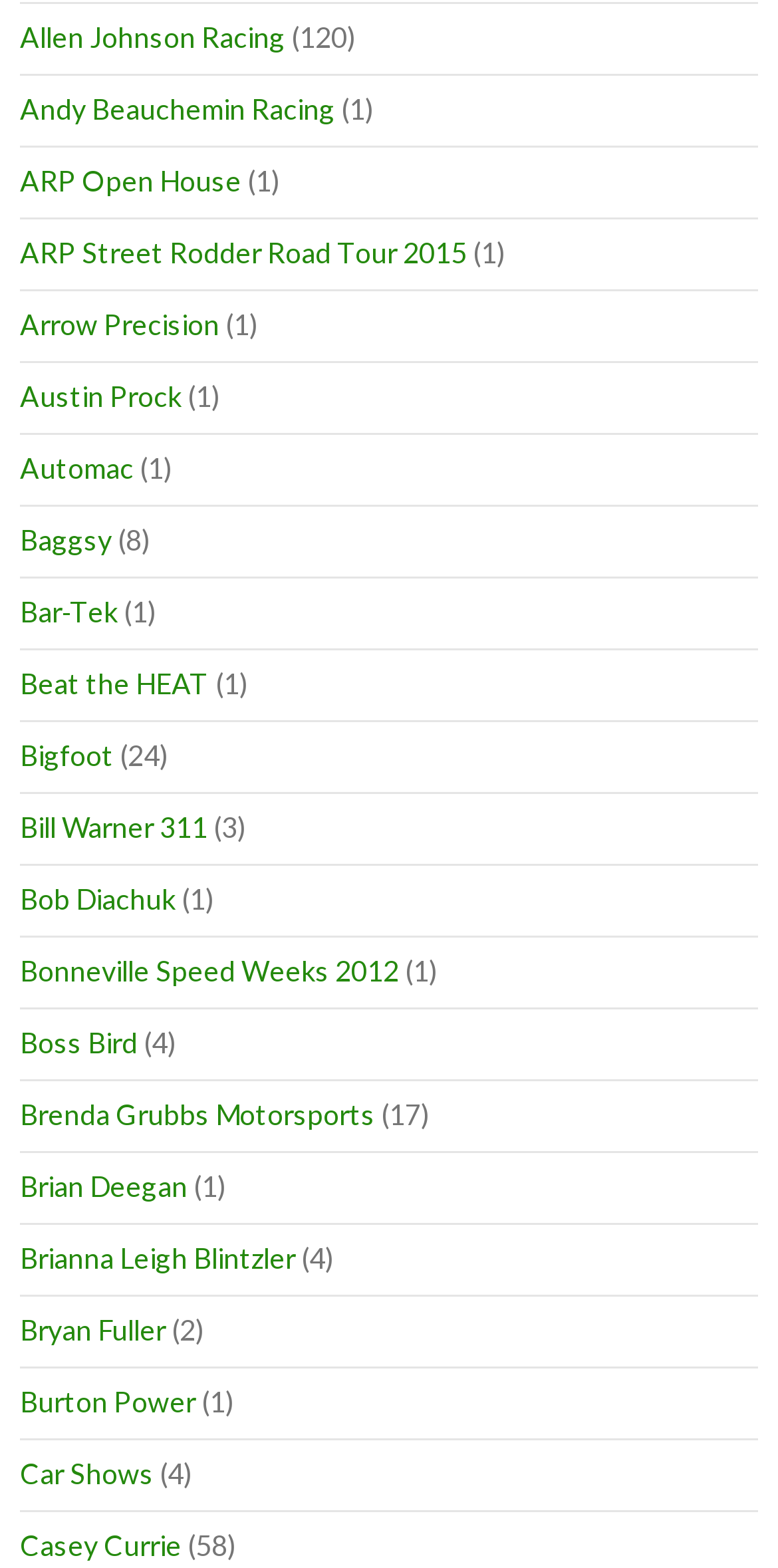Please mark the clickable region by giving the bounding box coordinates needed to complete this instruction: "Visit the webpage about failure of Indian healthcare strengths".

None